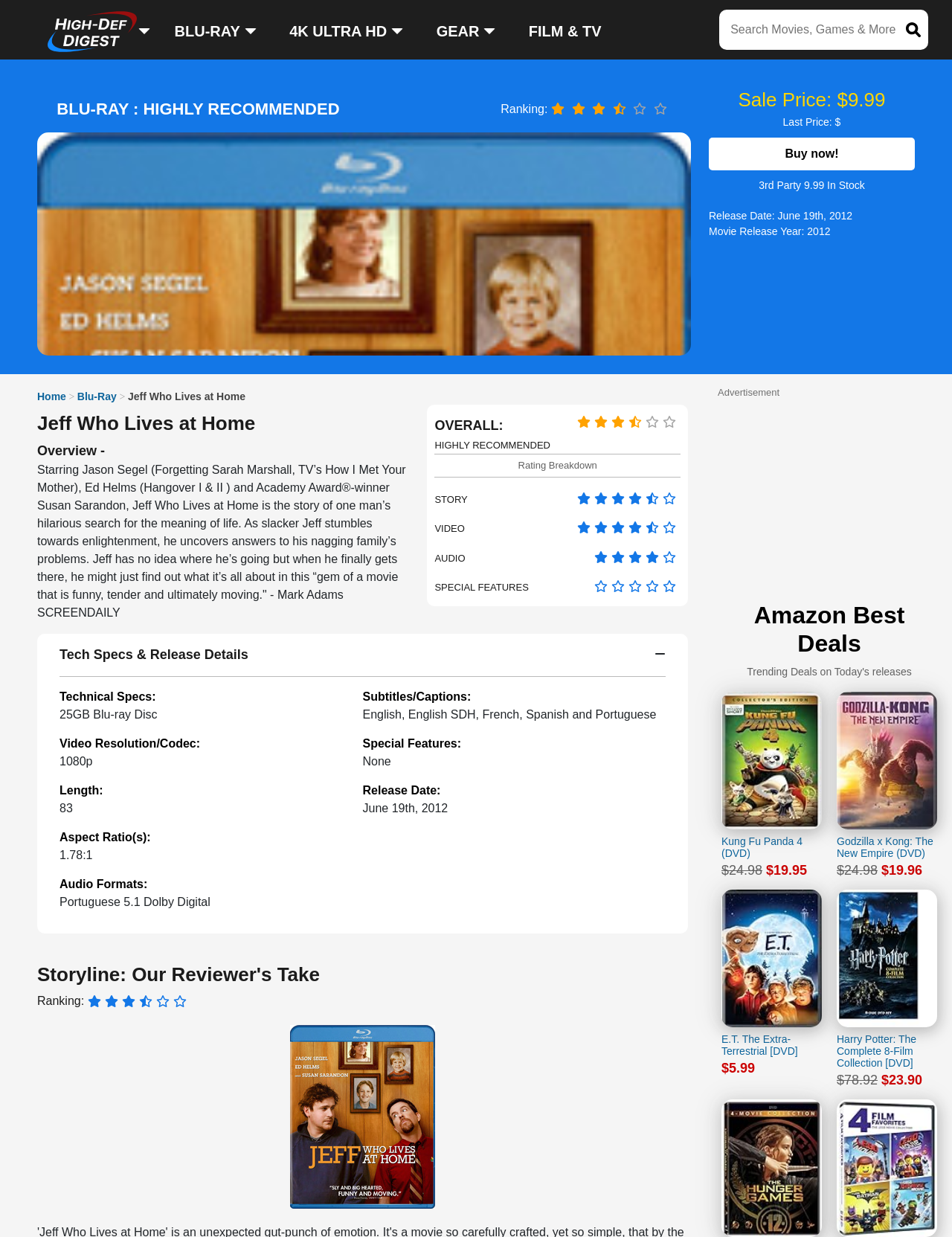Offer a meticulous description of the webpage's structure and content.

The webpage is a Blu-ray news and review website, specifically showcasing the movie "Jeff Who Lives at Home". At the top, there is a header section with links to different categories, including "HIGHDEFDIGEST", "BLU-RAY", "4K ULTRA HD", "GEAR", and "FILM & TV". Below this, there is a search bar with a button labeled "S".

On the left side, there is a navigation menu with links to various sections, including "Film & TV", "All News", "Blu-Ray", "Reviews", "Release Dates", and "News". This menu takes up a significant portion of the left side of the page.

The main content area is divided into several sections. The first section displays a brief summary of the movie "Jeff Who Lives at Home" with a rating of "HIGHLY RECOMMENDED". Below this, there is a section with details about the movie, including the release date, movie release year, and a brief overview.

The next section is a review of the movie, with headings for "OVERALL", "STORY", "VIDEO", "AUDIO", and "SPECIAL FEATURES". Each of these sections contains a brief description and rating.

Following this, there is a section with technical specifications for the Blu-ray disc, including the video resolution, length, aspect ratio, audio formats, and subtitles.

Further down, there is a section with special features, which in this case is empty. Below this, there is a section with a storyline review, followed by a section with Amazon best deals, which displays several DVD titles with prices and images.

Throughout the page, there are various links and buttons, including a "Buy now!" button and links to other movies and reviews. The overall layout is organized, with clear headings and concise text, making it easy to navigate and find specific information.